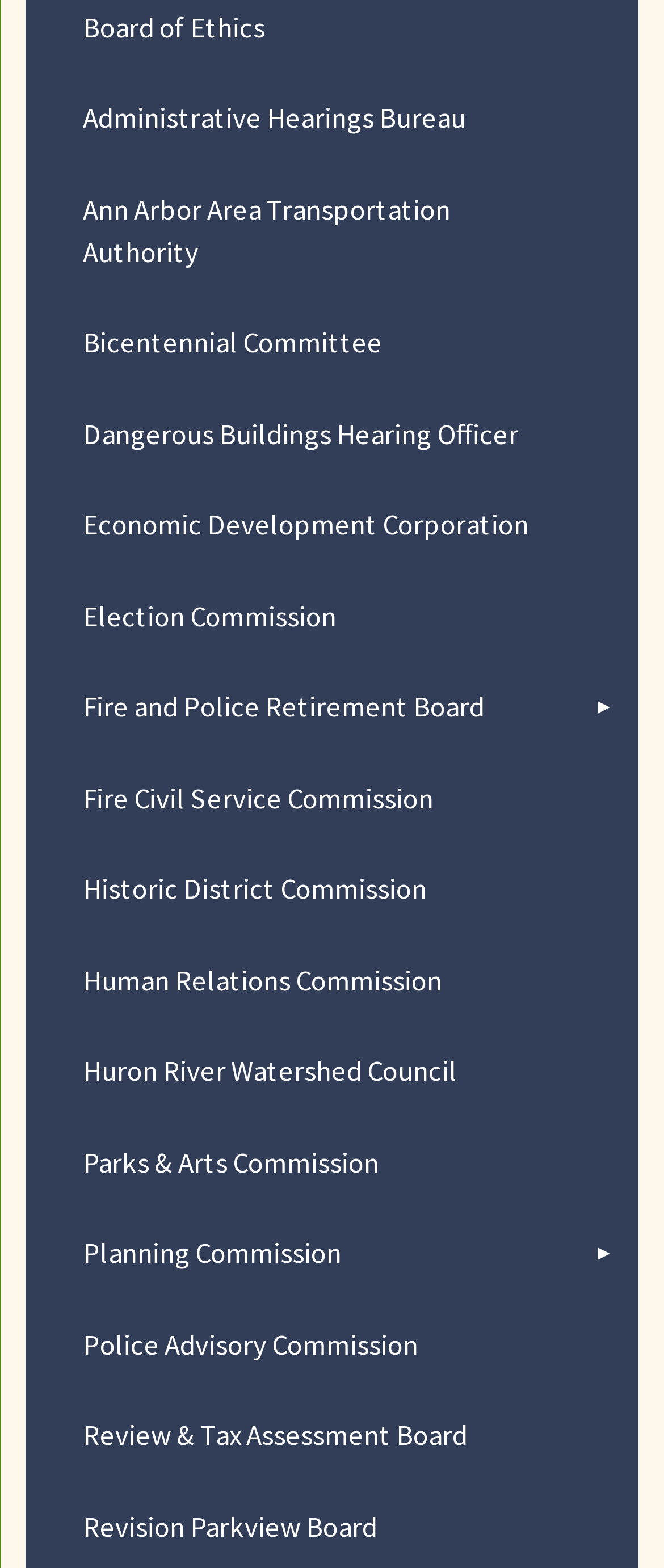Locate the bounding box coordinates of the clickable region necessary to complete the following instruction: "Review Review & Tax Assessment Board". Provide the coordinates in the format of four float numbers between 0 and 1, i.e., [left, top, right, bottom].

[0.039, 0.887, 0.961, 0.945]